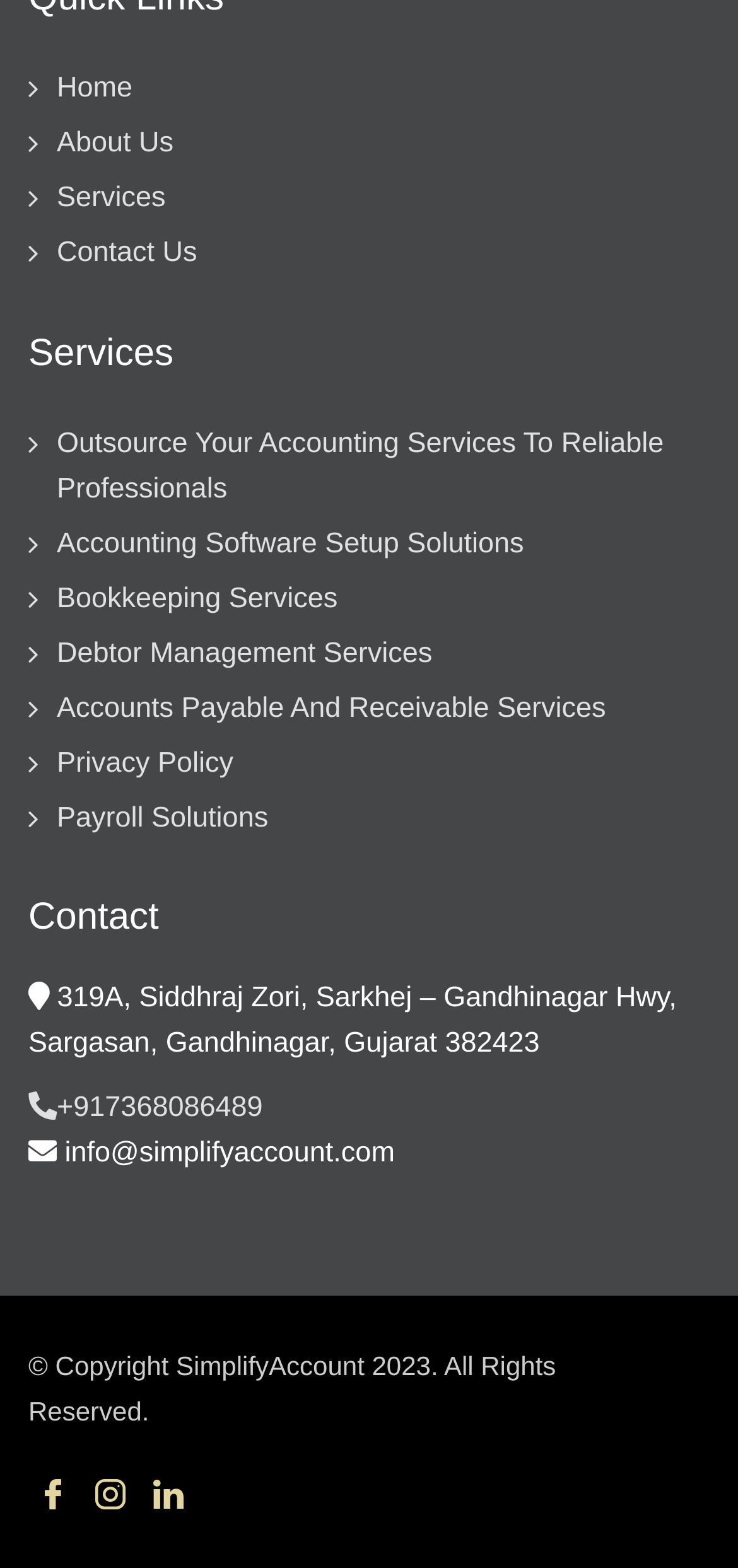Identify the bounding box for the UI element specified in this description: "Accounts Payable And Receivable Services". The coordinates must be four float numbers between 0 and 1, formatted as [left, top, right, bottom].

[0.077, 0.441, 0.821, 0.462]